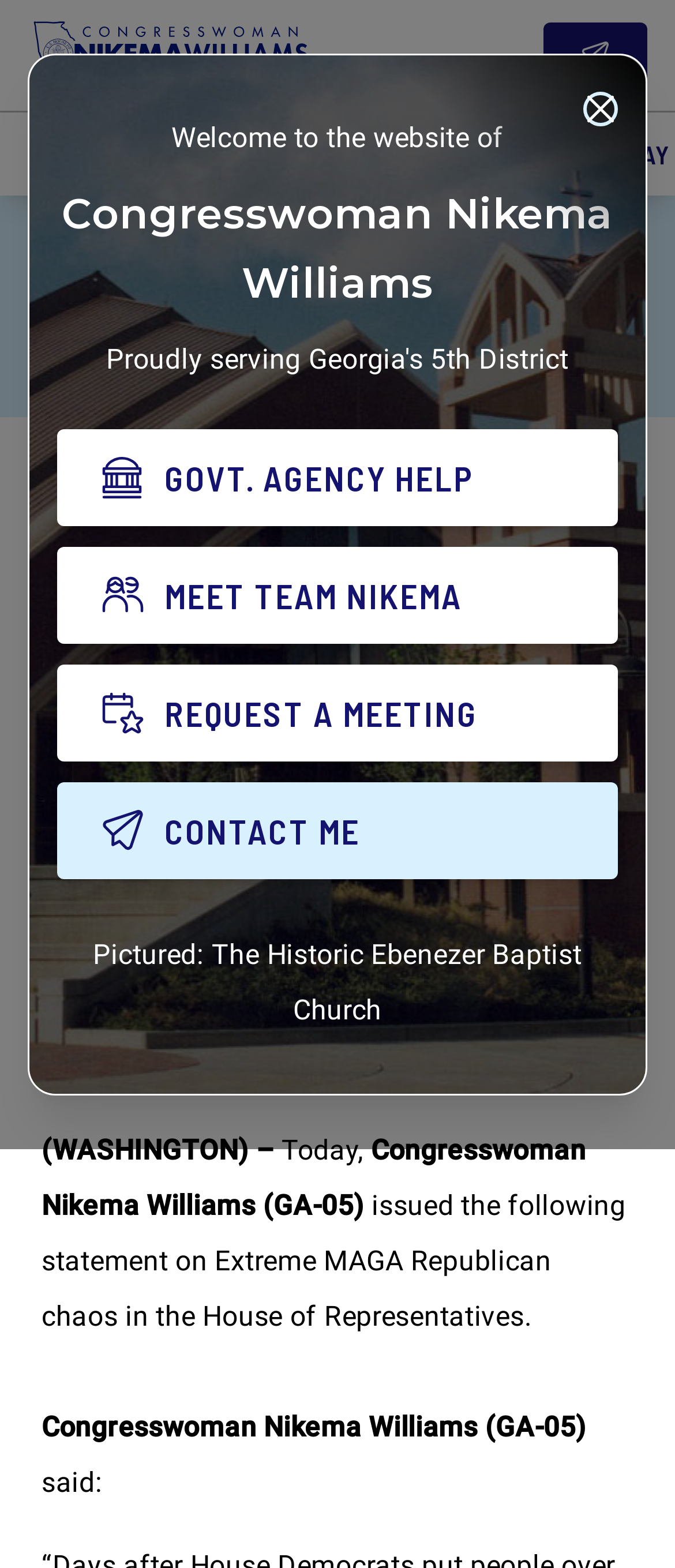Using the element description Press, predict the bounding box coordinates for the UI element. Provide the coordinates in (top-left x, top-left y, bottom-right x, bottom-right y) format with values ranging from 0 to 1.

[0.671, 0.072, 0.865, 0.125]